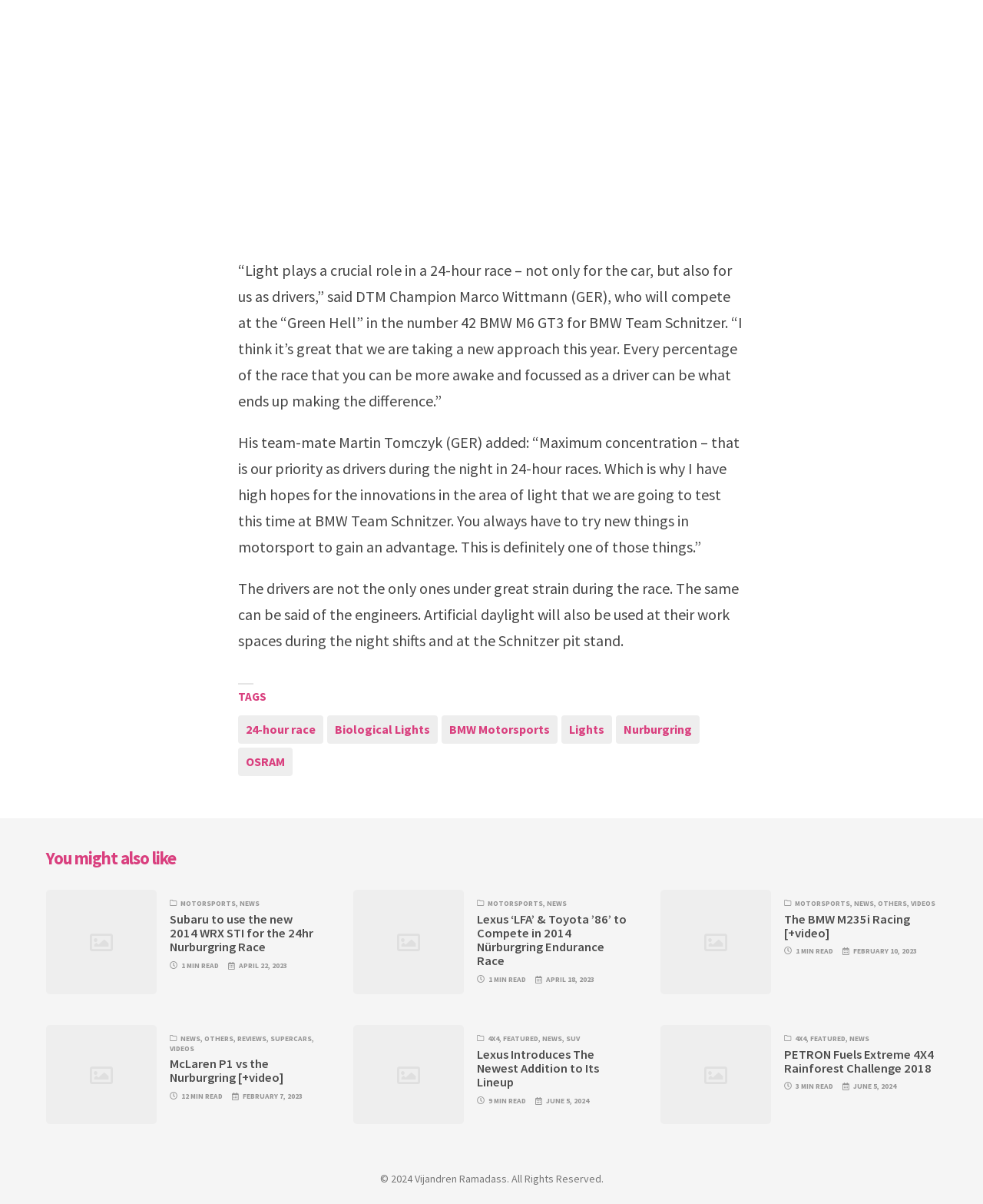Identify the bounding box for the UI element specified in this description: "The BMW M235i Racing [+video]". The coordinates must be four float numbers between 0 and 1, formatted as [left, top, right, bottom].

[0.798, 0.757, 0.926, 0.782]